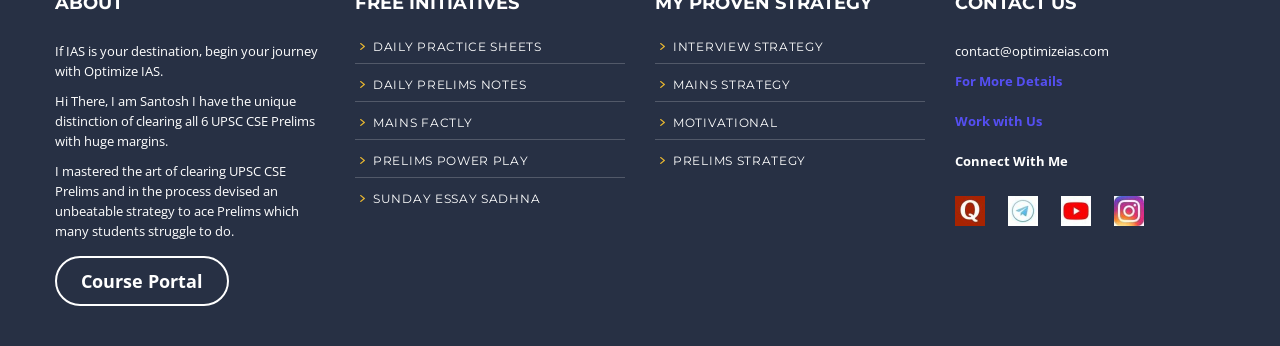What is the email address provided on the webpage?
Using the image, respond with a single word or phrase.

moc.saiezimitpo@tcatnoc